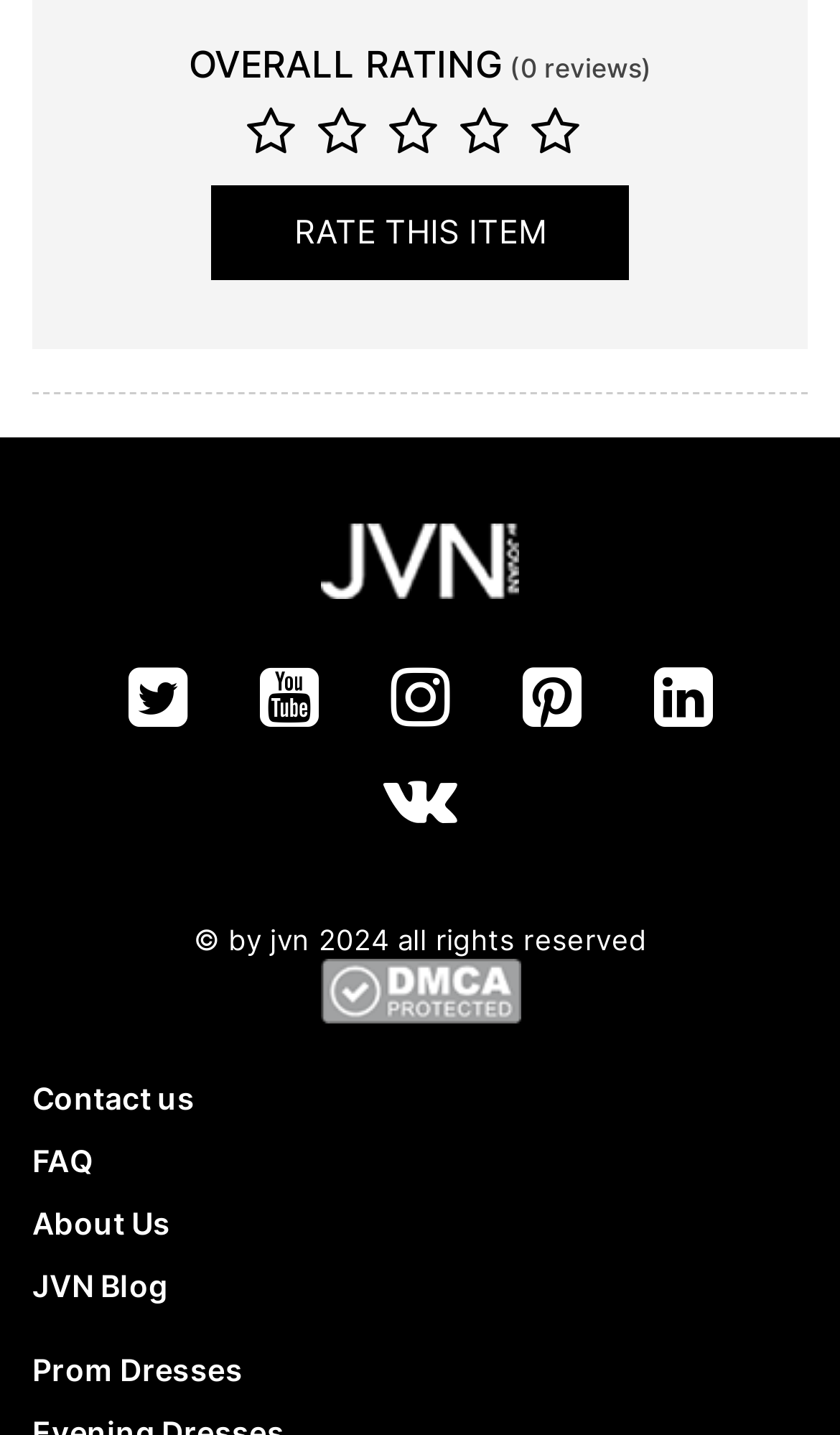What is the logo at the bottom of the webpage?
Give a comprehensive and detailed explanation for the question.

The logo at the bottom of the webpage is the footer logo, which is an image linked to the website's homepage or main page.